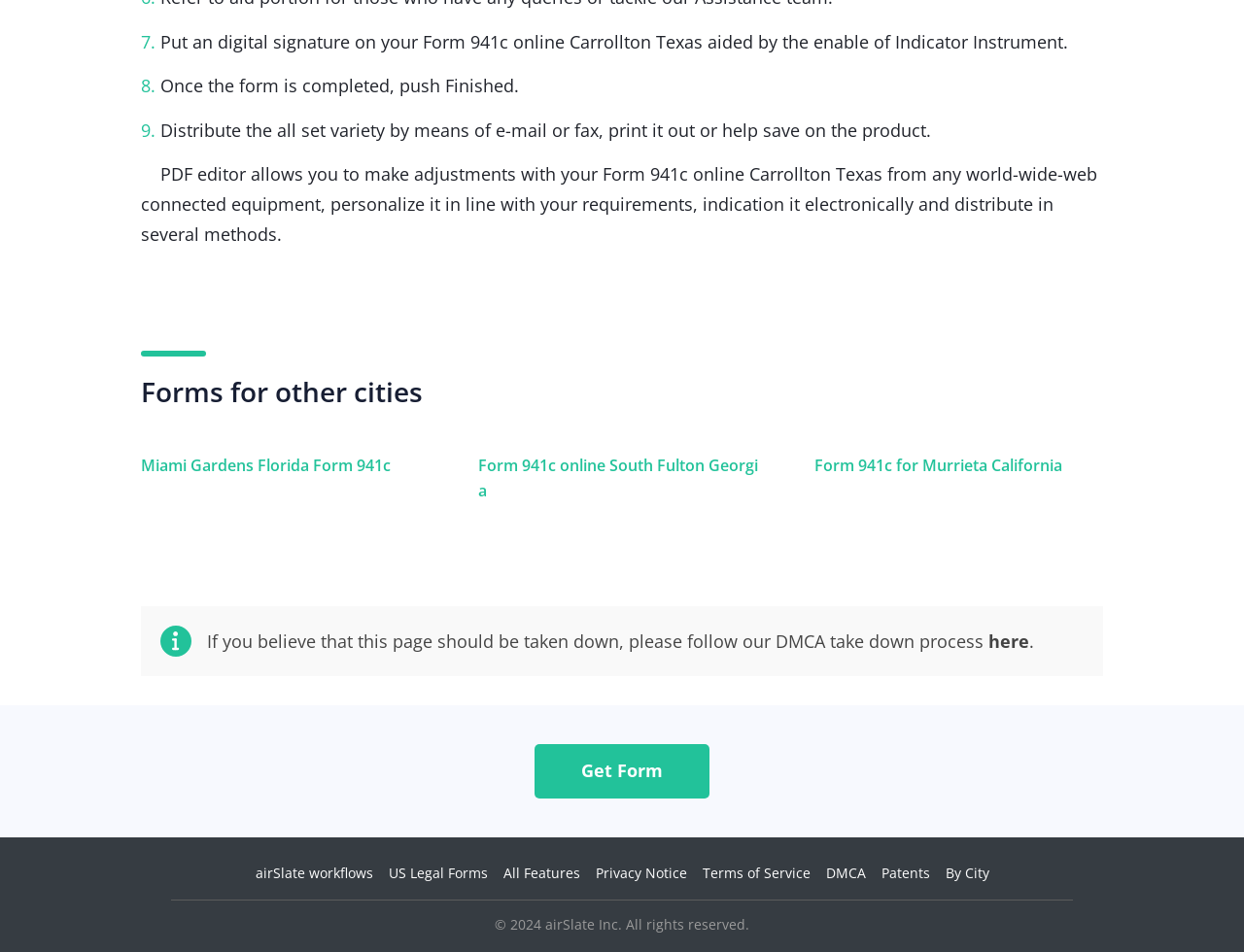What is the purpose of the 'Get Form' button?
Look at the image and answer with only one word or phrase.

To get the Form 941c